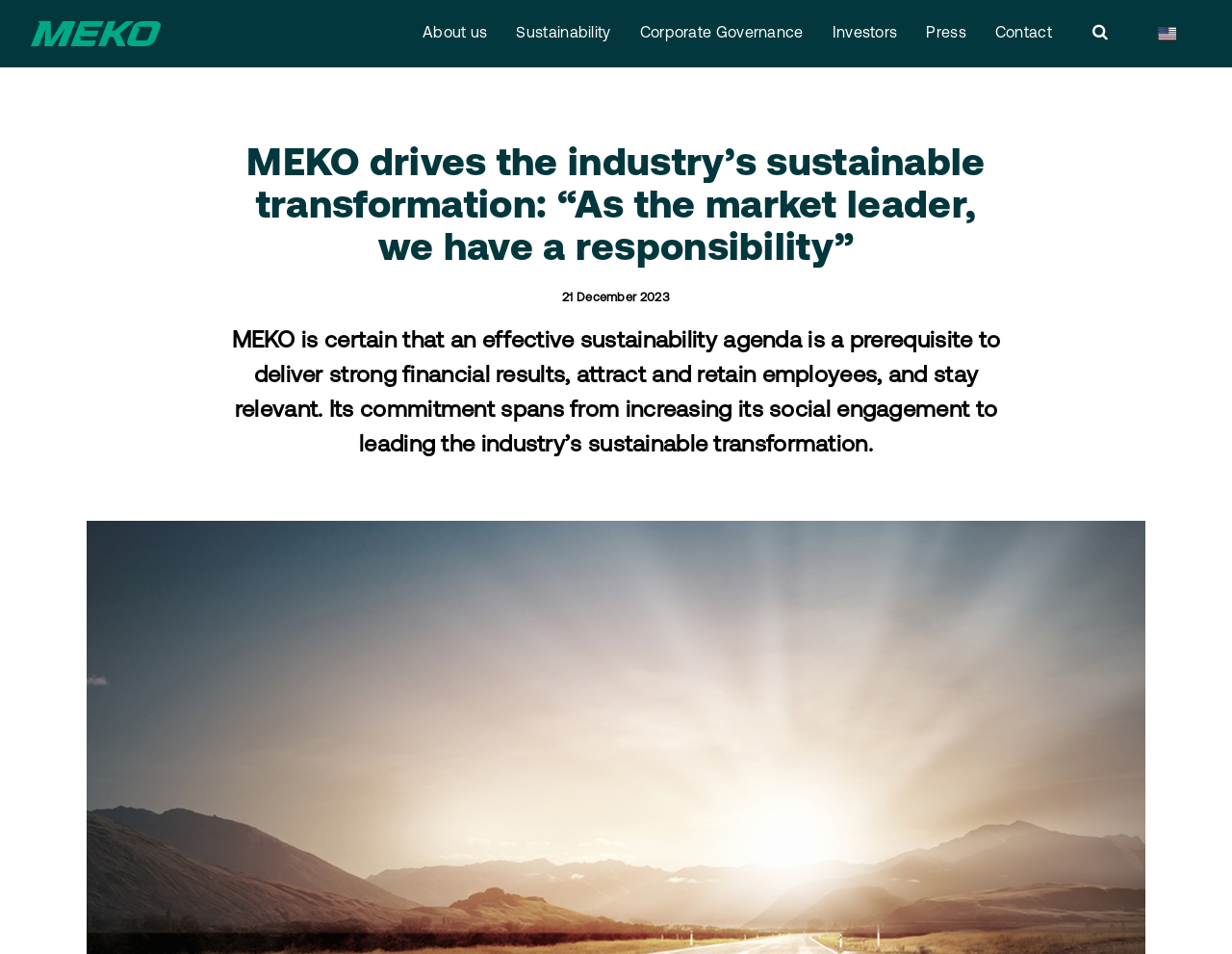Locate the bounding box coordinates of the element I should click to achieve the following instruction: "Select the English language option".

[0.92, 0.0, 0.975, 0.071]